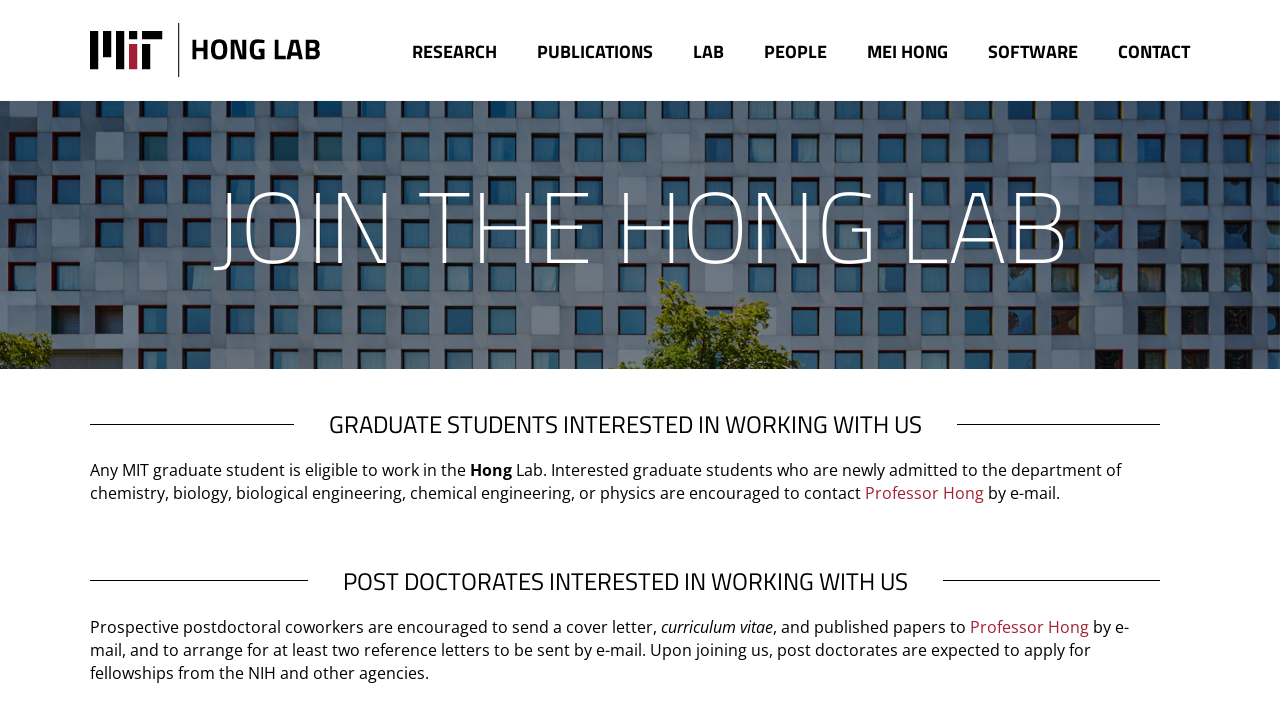Using the information from the screenshot, answer the following question thoroughly:
What is the name of the lab?

I inferred this answer by looking at the top-level element 'Join Hong Lab – Hong Lab MIT' and the link 'MEI HONG' which suggests that the lab is led by Mei Hong.